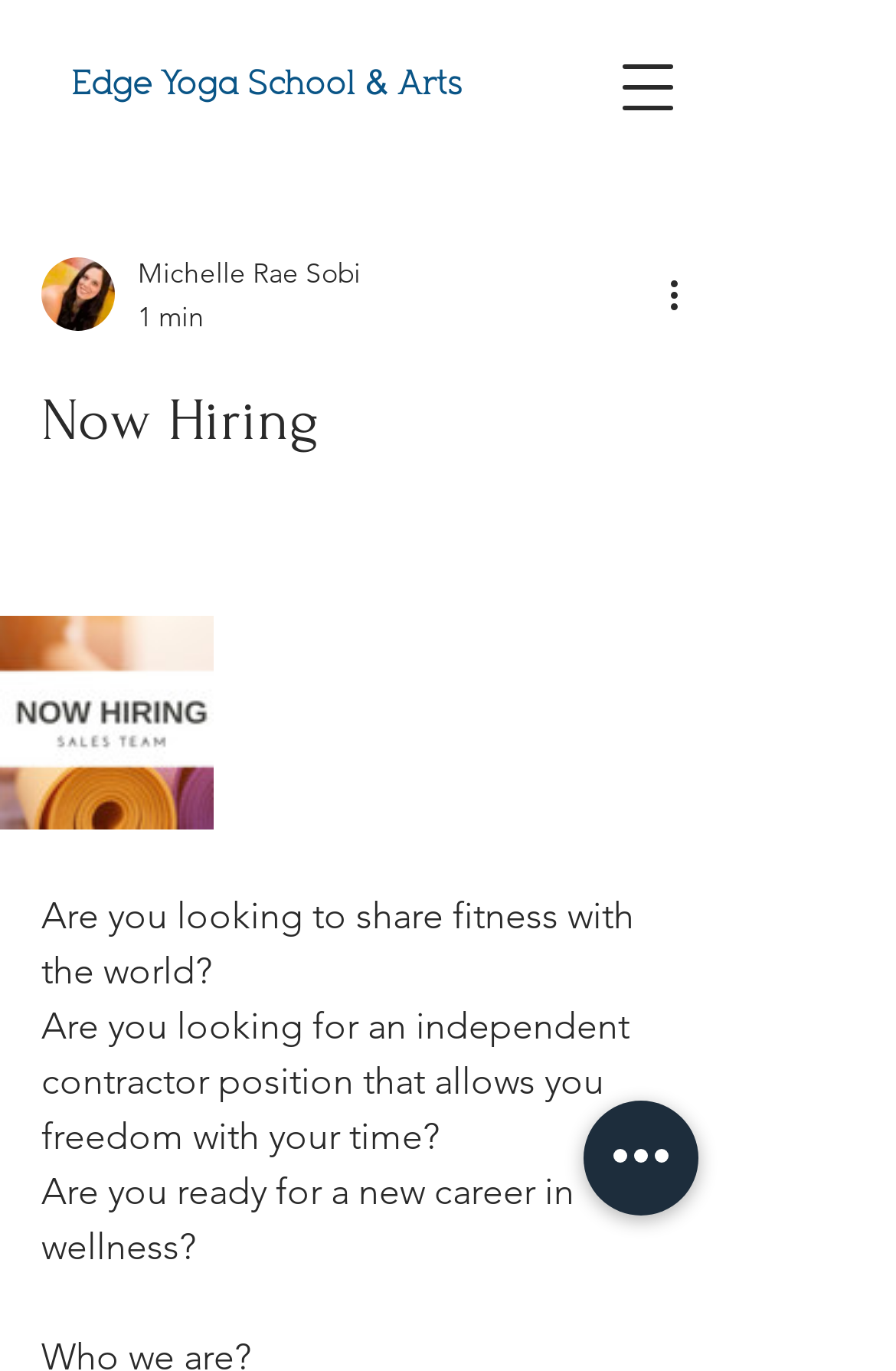Given the description "parent_node: Michelle Rae Sobi", provide the bounding box coordinates of the corresponding UI element.

[0.046, 0.188, 0.128, 0.241]